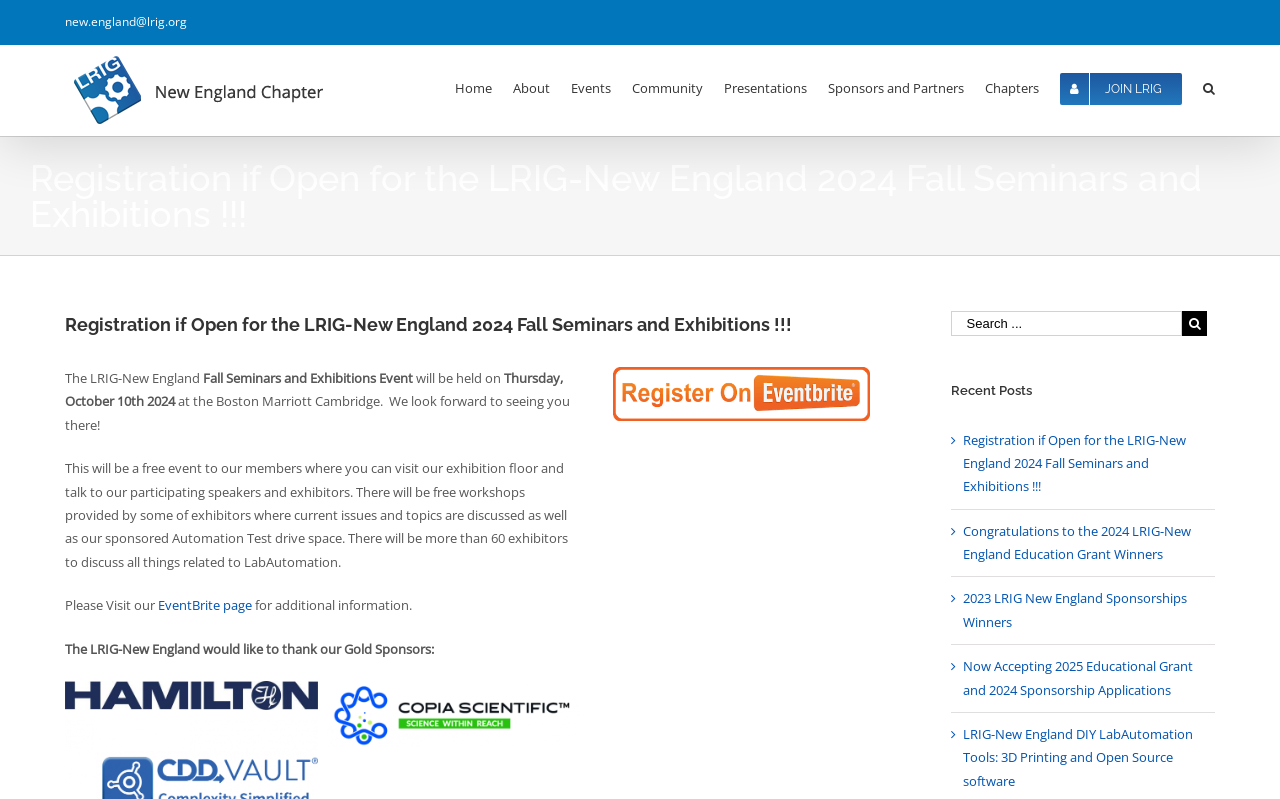Please extract the webpage's main title and generate its text content.

Registration if Open for the LRIG-New England 2024 Fall Seminars and Exhibitions !!!